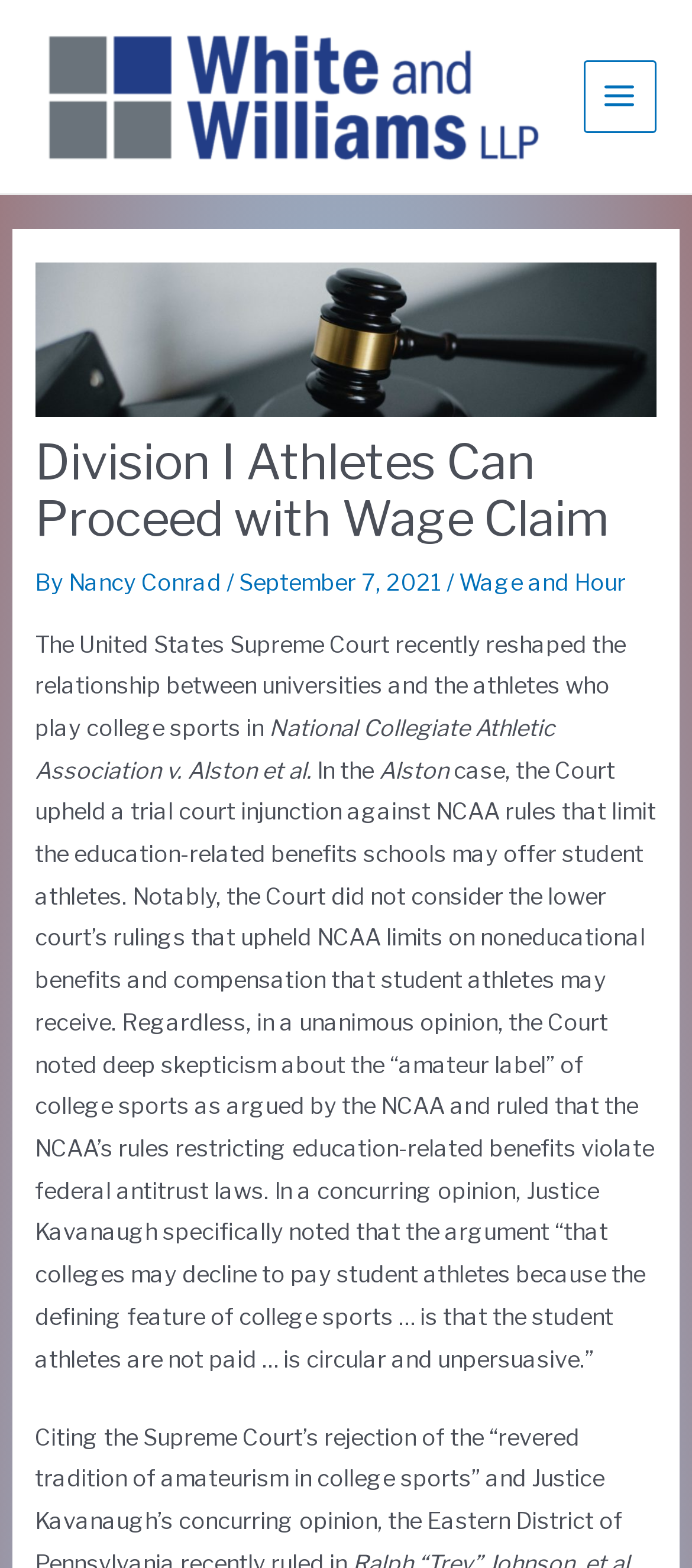Who wrote the article?
Please interpret the details in the image and answer the question thoroughly.

The author of the article is mentioned in the header section of the webpage, where it says 'By Nancy Conrad'.